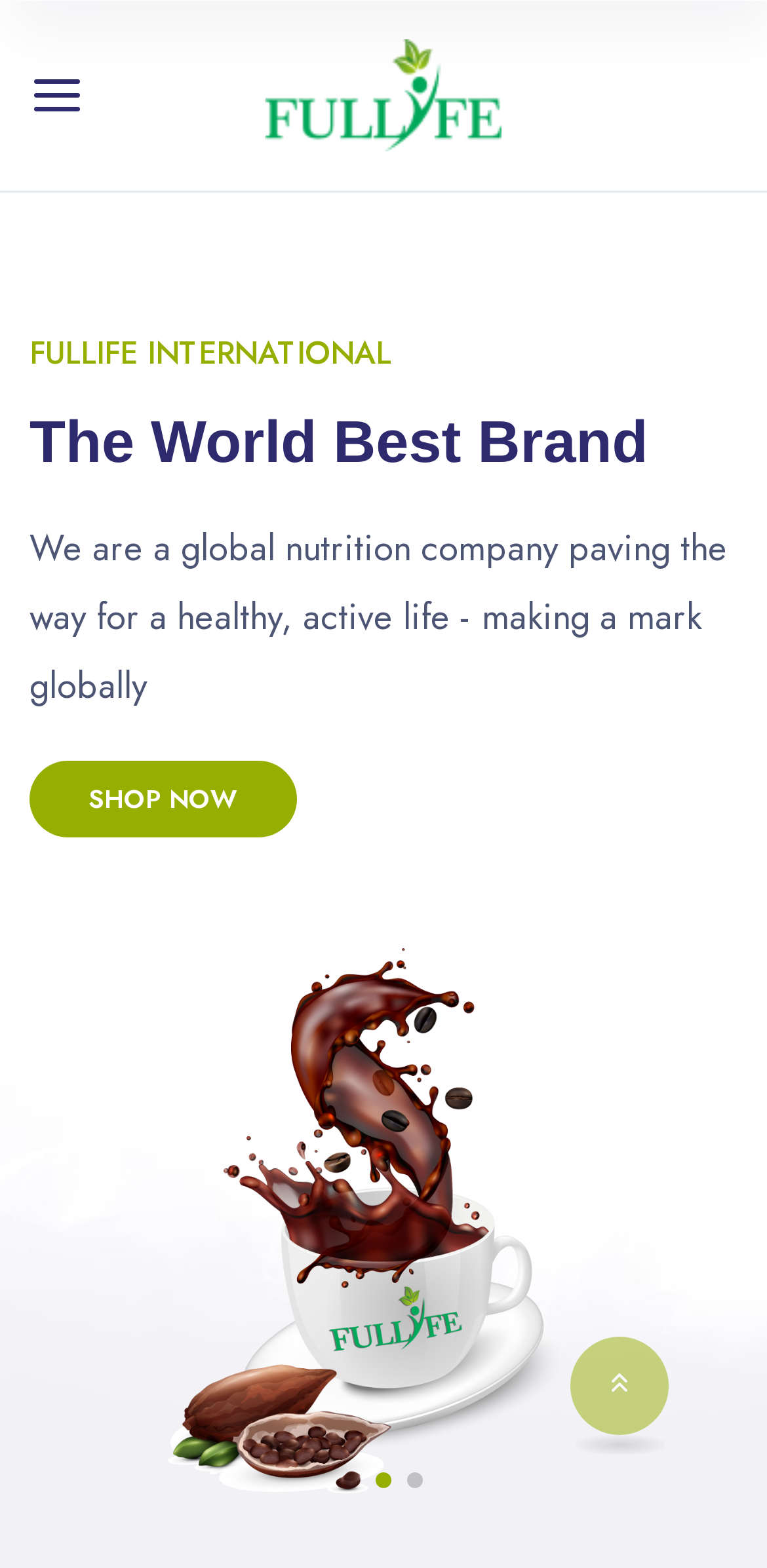Give a detailed overview of the webpage's appearance and contents.

The webpage is for Fullife International, a global nutrition company. At the top, there is a logo and a heading that reads "The Best Health Fresh." Below the heading, there is a paragraph of text that describes how the company helps individuals personalize their healthy journey. A "SHOP NOW" link is placed below the paragraph.

To the right of the logo, there is a slider with multiple slides. Each slide has a heading, a paragraph of text, and a "SHOP NOW" link. The headings include "The World Best Brand," "Daily Boost For A Better You," and "The Best Health Fresh." The paragraphs describe the company's mission and values, and the "SHOP NOW" links allow users to purchase products.

At the bottom of the page, there are three buttons labeled "Go to slide 1," "Go to slide 2," and "Go to slide 3," which allow users to navigate through the slider. There is also a button with an icon at the top right corner of the page, but its purpose is unclear.

Throughout the page, there are multiple images with the class "slider-bg," which are likely background images for the slider. There are also multiple instances of the text "FULLIFE INTERNATIONAL," which may be used as a watermark or a decorative element.